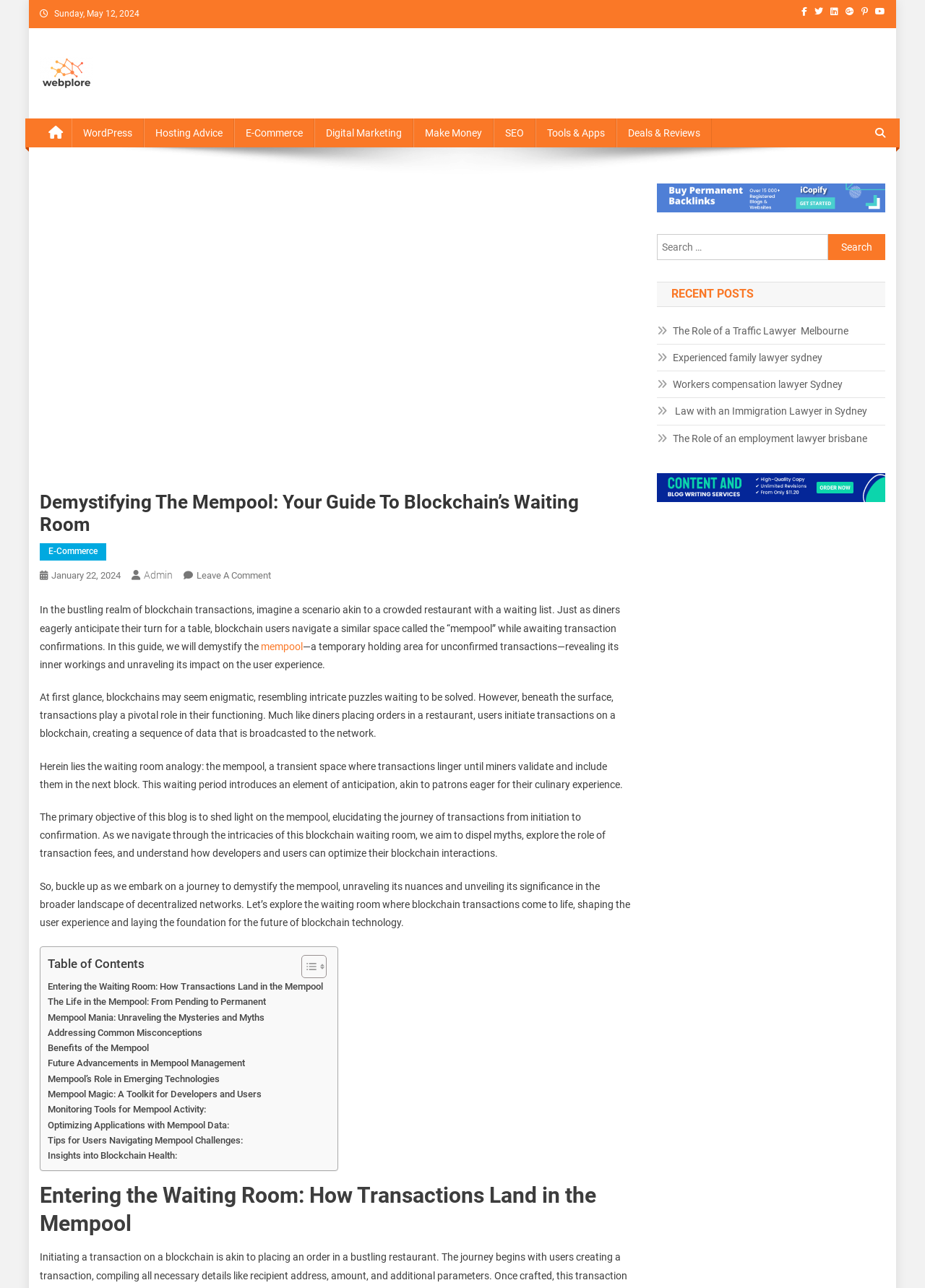What is the date of the article?
Please ensure your answer to the question is detailed and covers all necessary aspects.

I found the date of the article by looking at the top of the webpage, where it says 'Sunday, May 12, 2024' in a static text element.